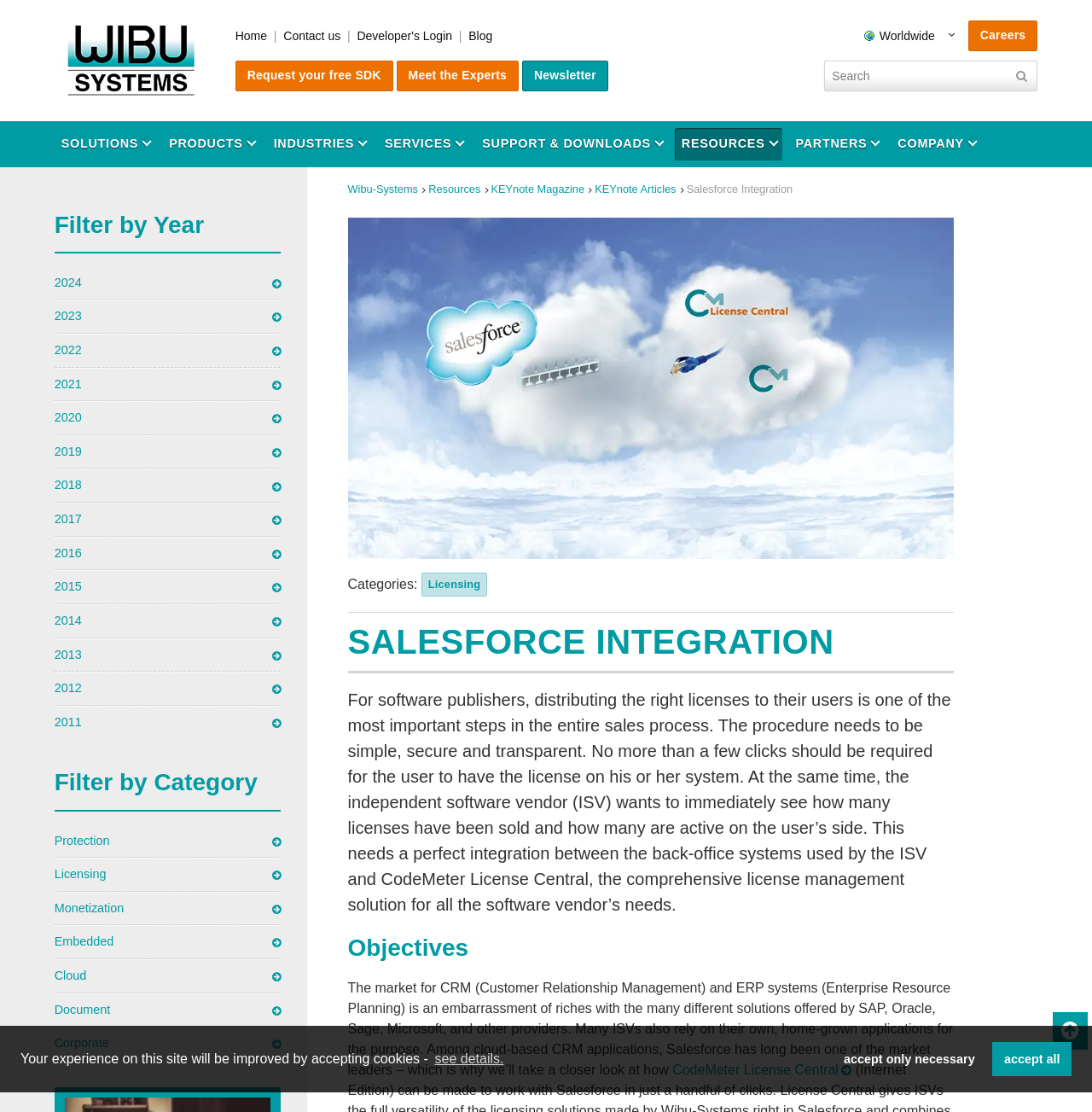Pinpoint the bounding box coordinates of the area that should be clicked to complete the following instruction: "Read the Blog". The coordinates must be given as four float numbers between 0 and 1, i.e., [left, top, right, bottom].

[0.429, 0.026, 0.451, 0.038]